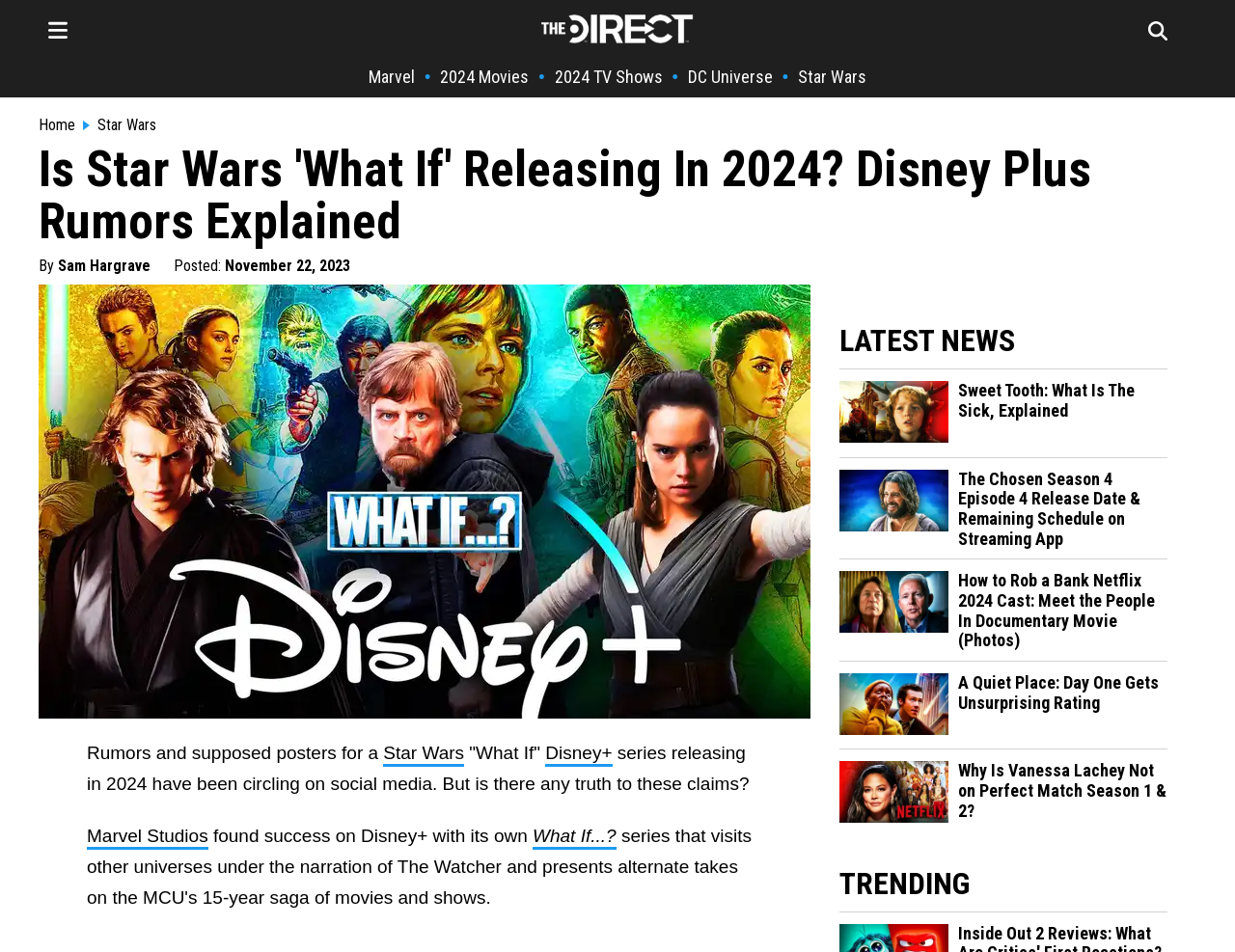Please identify the bounding box coordinates of the element's region that needs to be clicked to fulfill the following instruction: "Read the article about Star Wars 'What If' series". The bounding box coordinates should consist of four float numbers between 0 and 1, i.e., [left, top, right, bottom].

[0.031, 0.151, 0.969, 0.26]